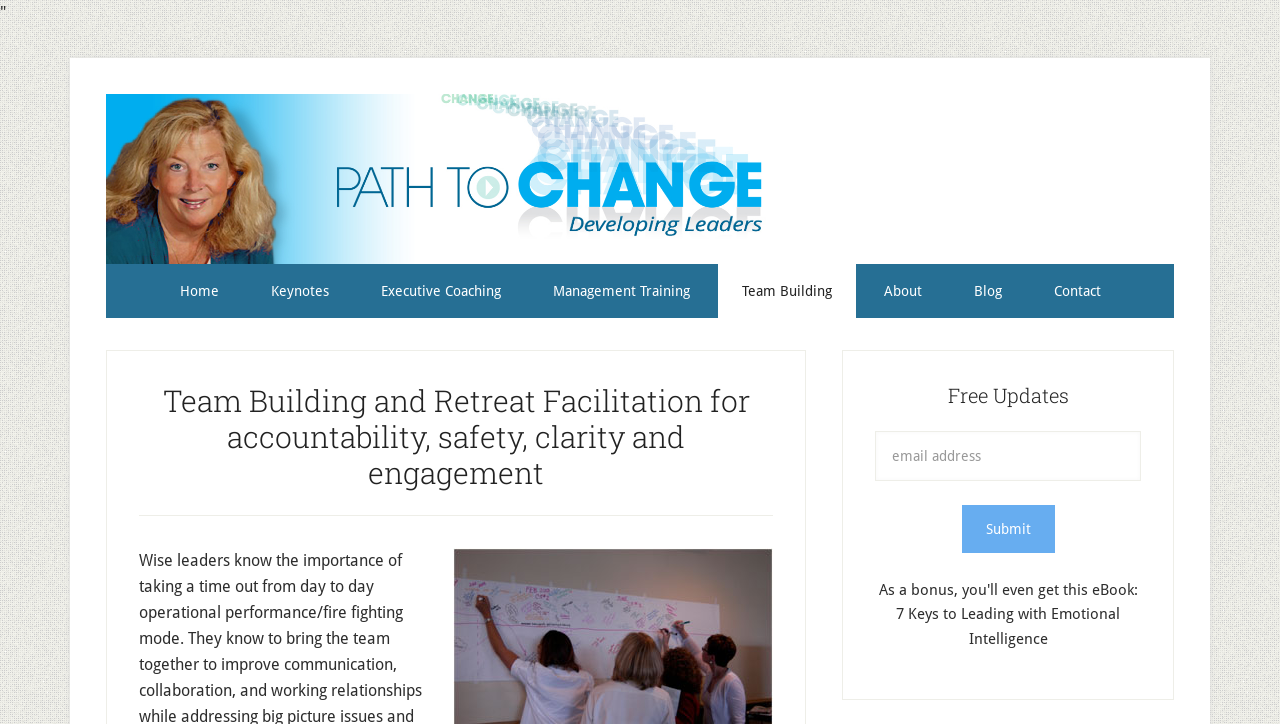What is the button for?
Use the screenshot to answer the question with a single word or phrase.

Submit